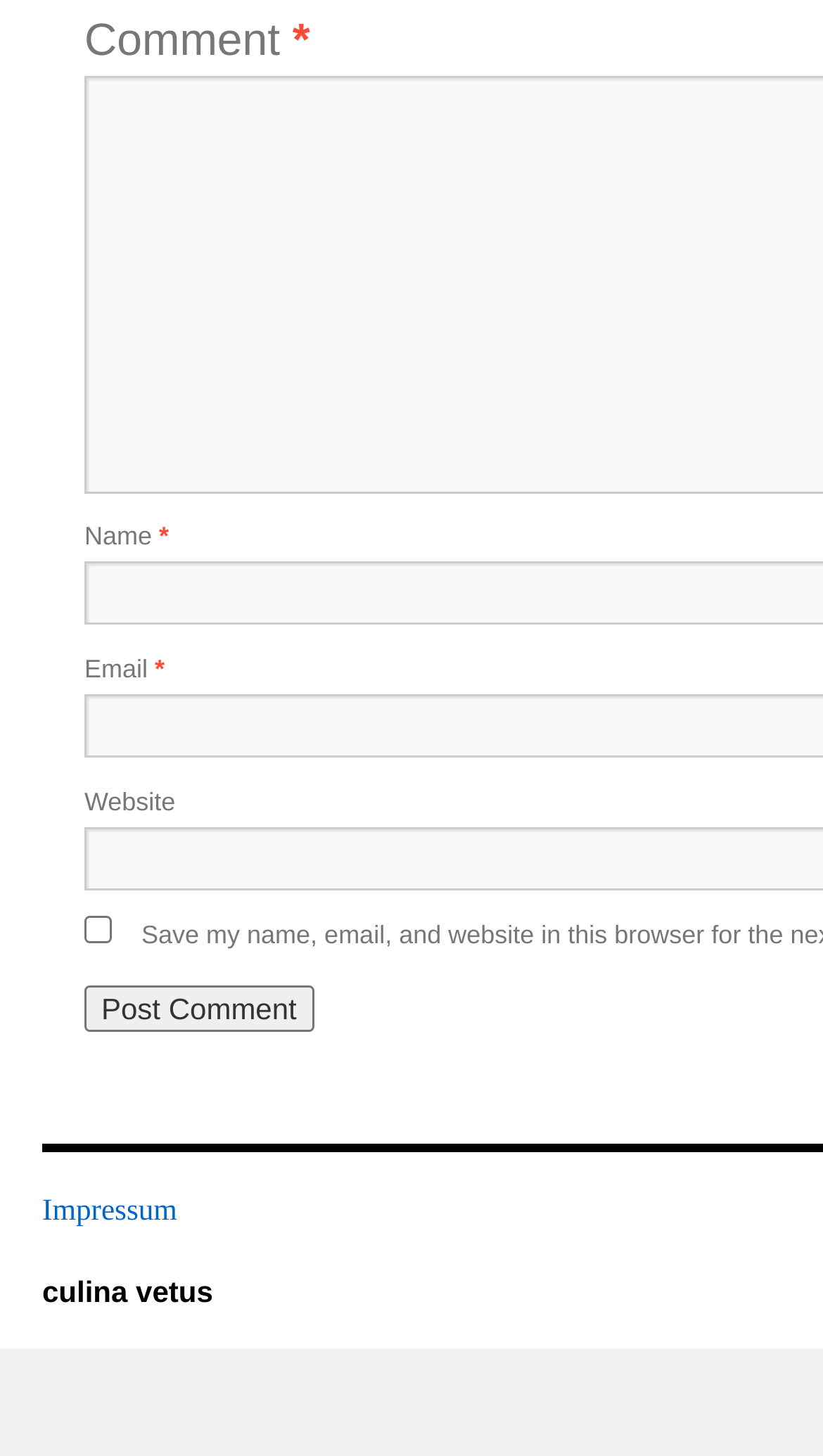Provide the bounding box coordinates for the UI element that is described by this text: "culina vetus". The coordinates should be in the form of four float numbers between 0 and 1: [left, top, right, bottom].

[0.051, 0.93, 0.259, 0.953]